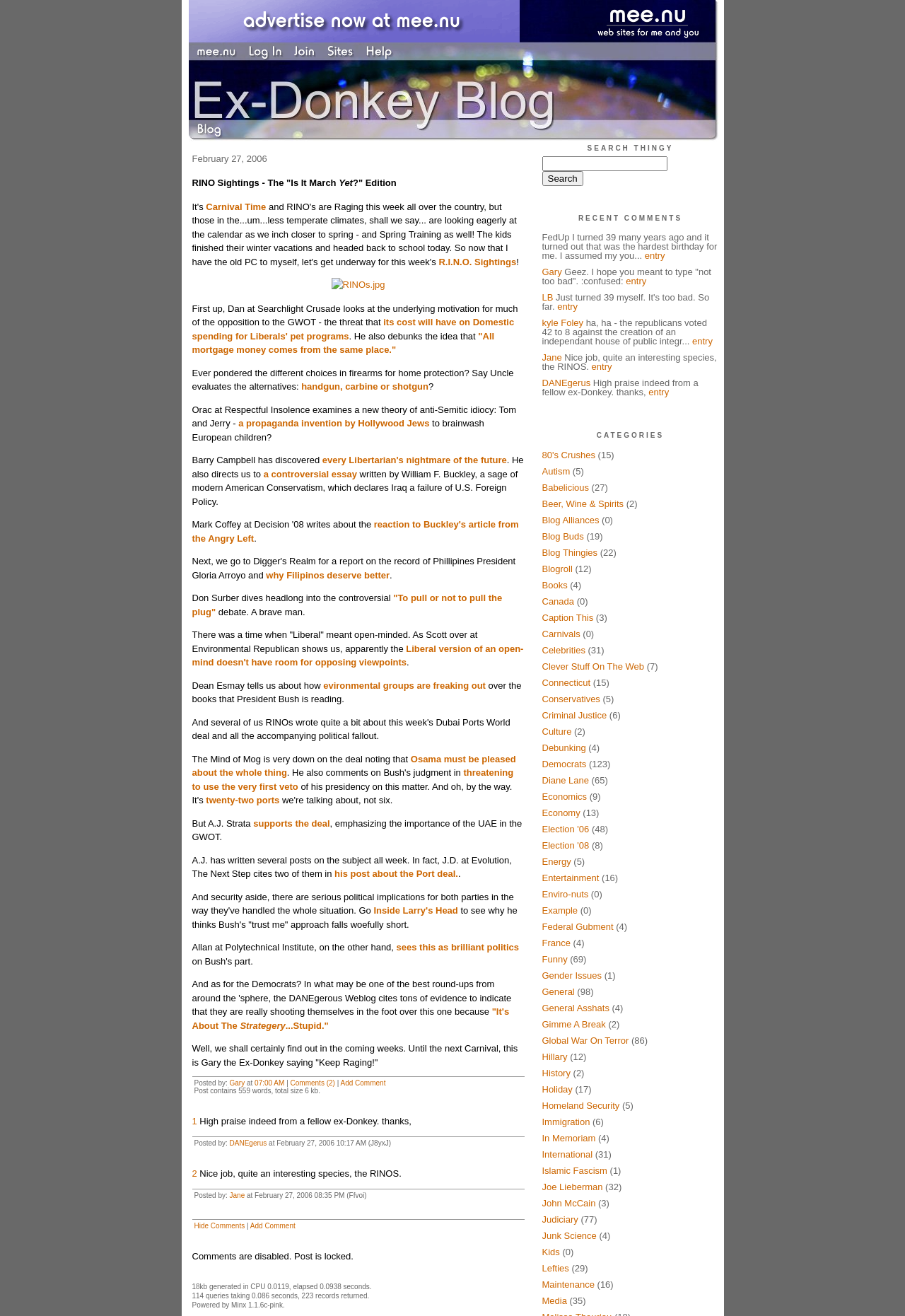Could you provide the bounding box coordinates for the portion of the screen to click to complete this instruction: "View 'RINOs.jpg'"?

[0.366, 0.212, 0.425, 0.22]